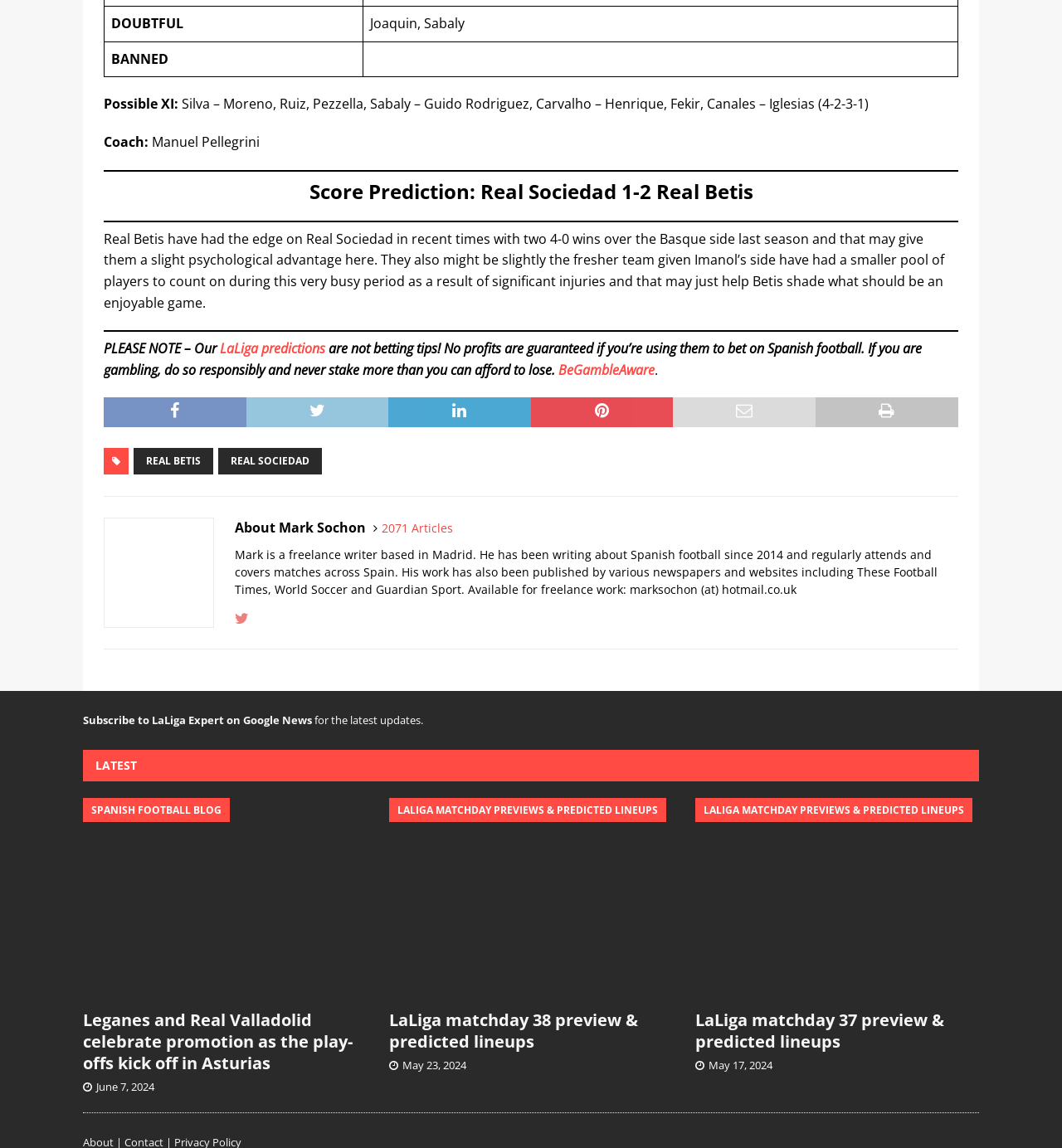What is the predicted score for the Real Sociedad vs Real Betis match?
Analyze the screenshot and provide a detailed answer to the question.

The predicted score is mentioned in the heading 'Score Prediction: Real Sociedad 1-2 Real Betis' which is located above the separator element with orientation horizontal.